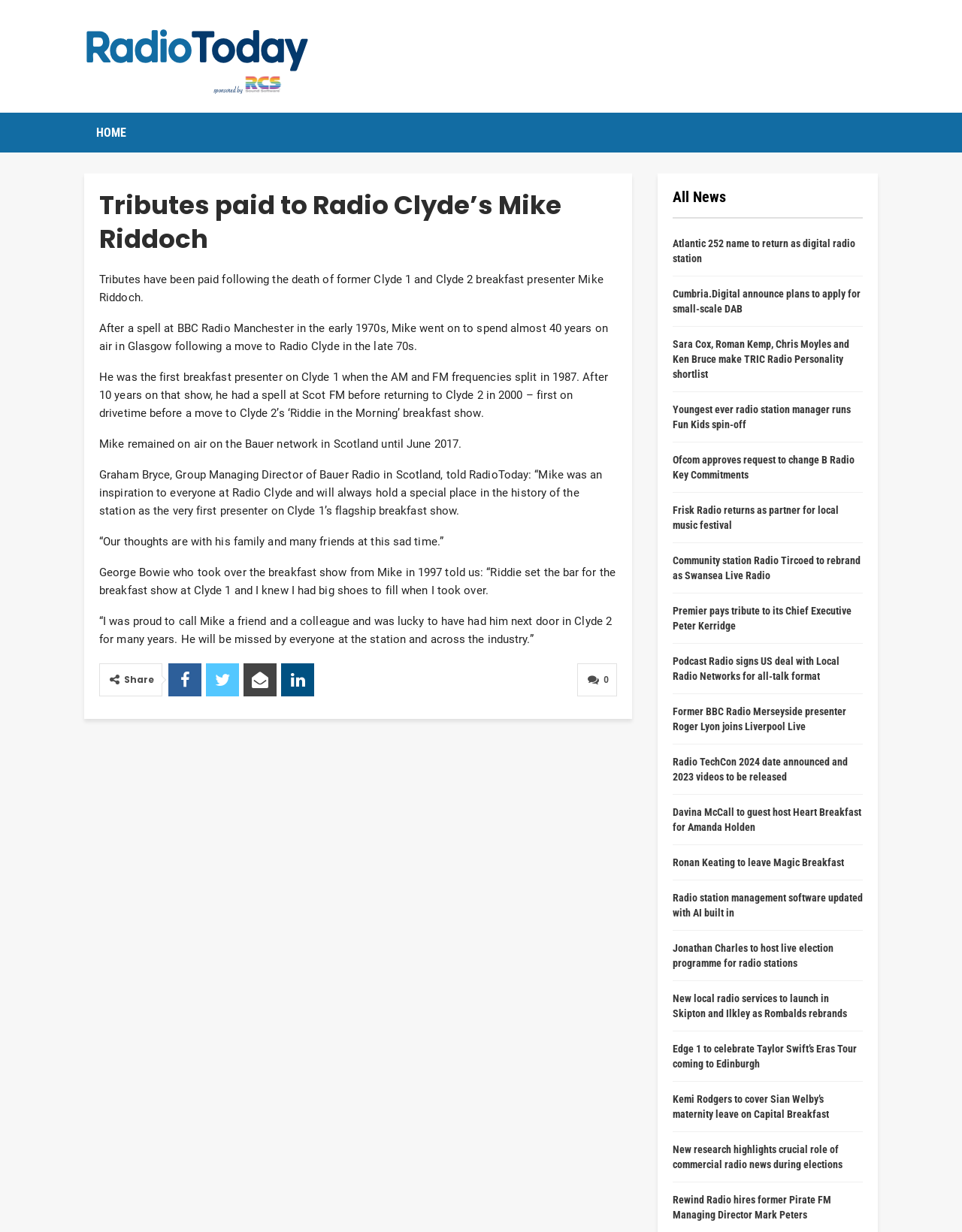Please identify the bounding box coordinates of the region to click in order to complete the task: "Leave a comment". The coordinates must be four float numbers between 0 and 1, specified as [left, top, right, bottom].

None